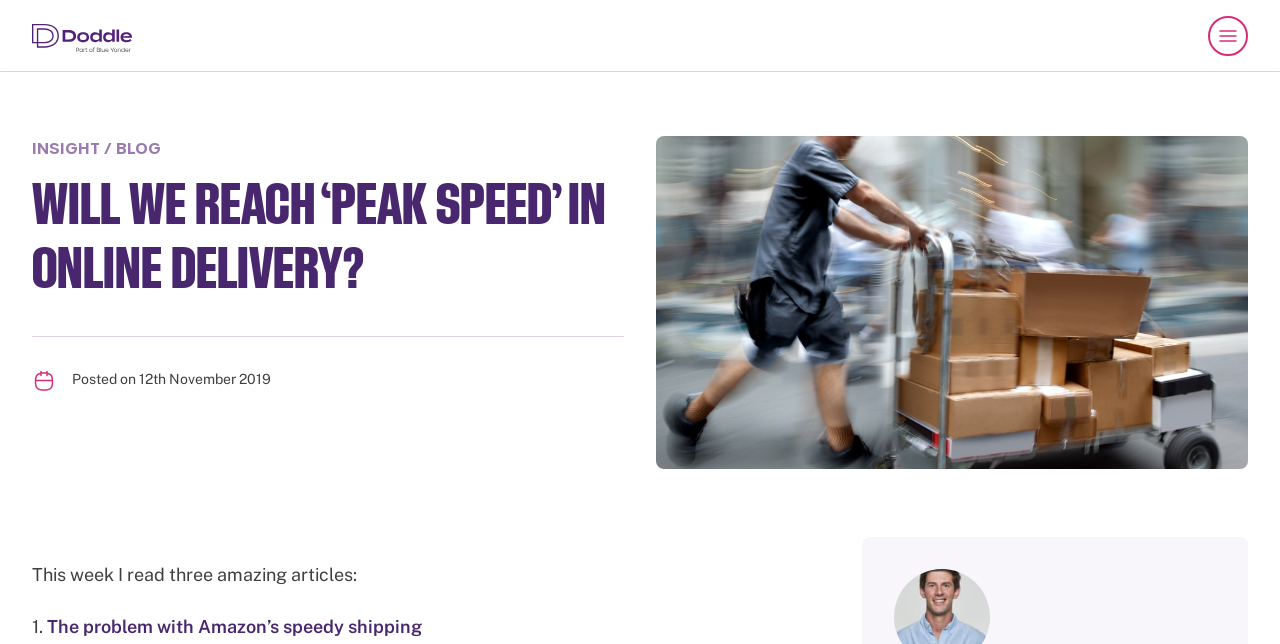Extract the heading text from the webpage.

WILL WE REACH ‘PEAK SPEED’ IN ONLINE DELIVERY?